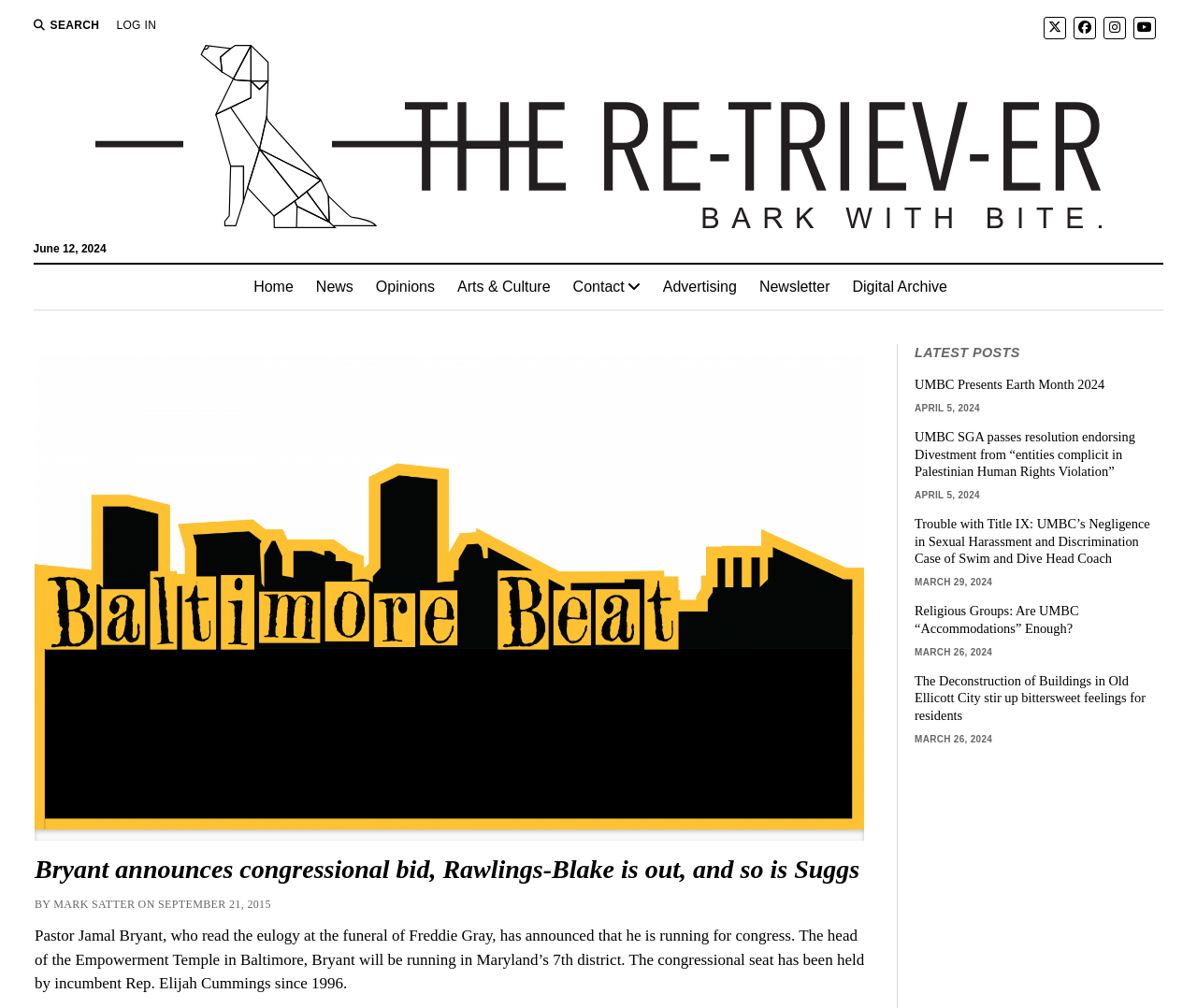What is the date of the article about UMBC Presents Earth Month 2024?
Please use the image to provide a one-word or short phrase answer.

APRIL 5, 2024